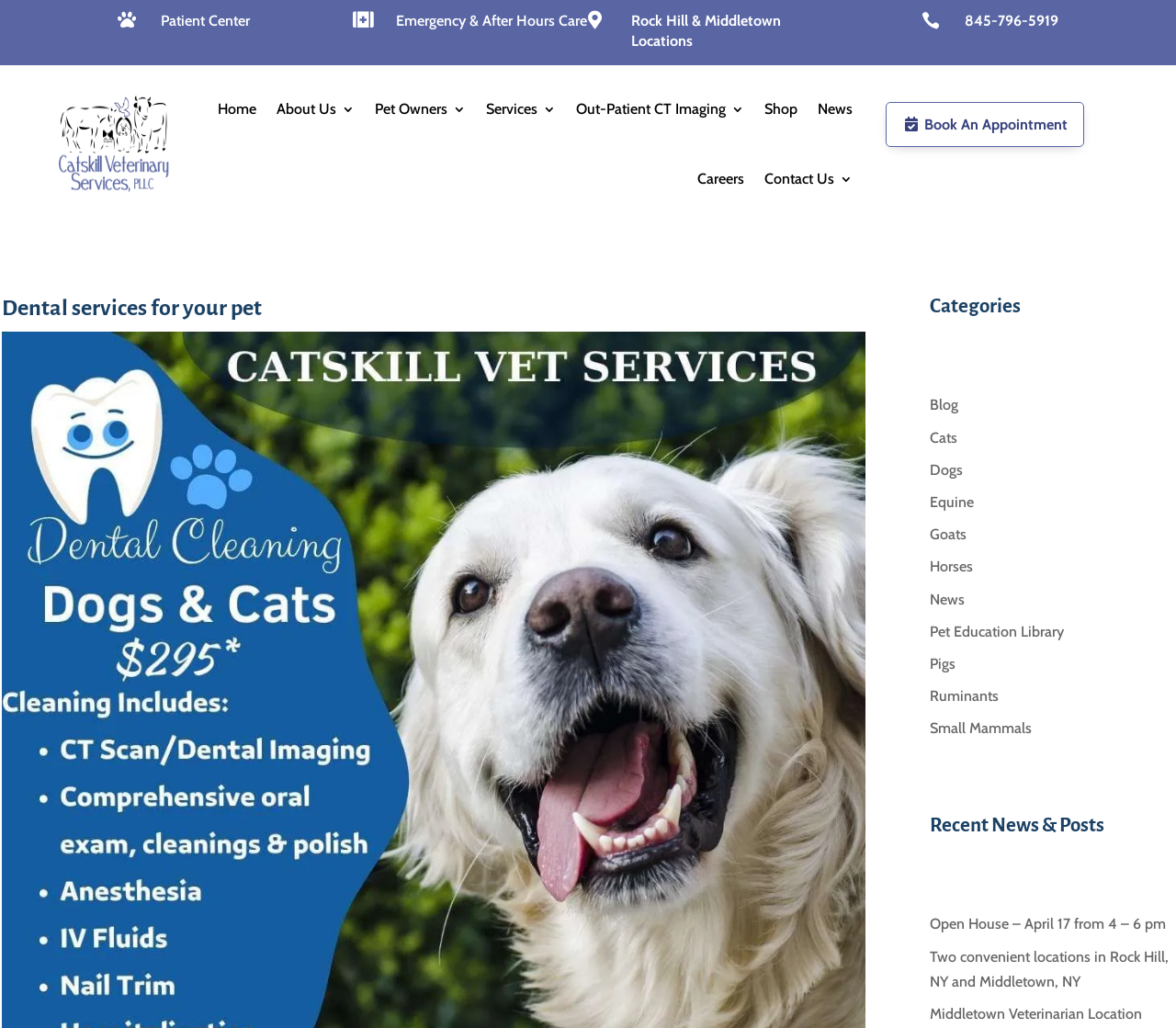Identify the bounding box coordinates of the section that should be clicked to achieve the task described: "Book an appointment".

[0.753, 0.099, 0.922, 0.143]